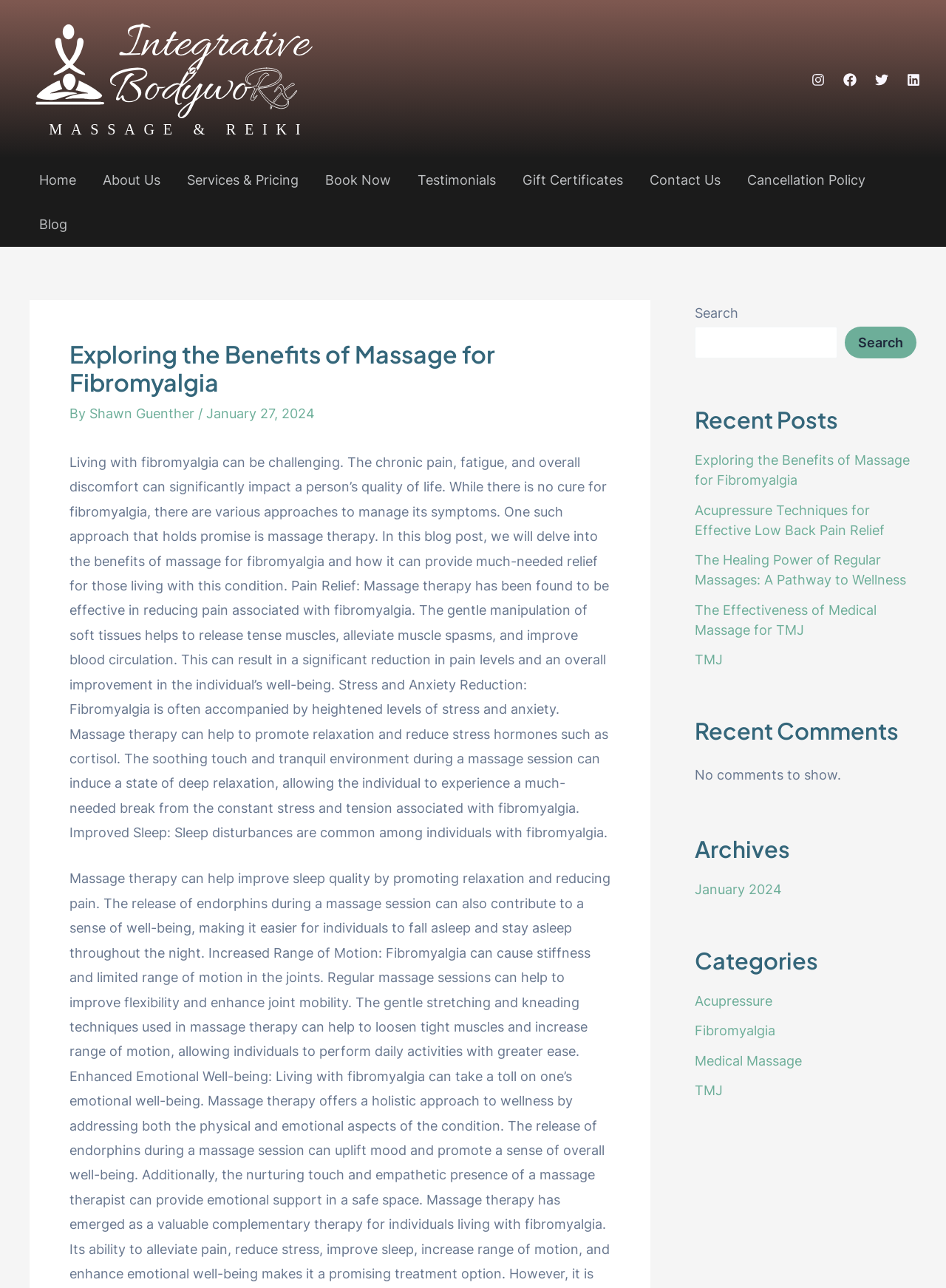Respond with a single word or phrase:
How many social media links are available?

4